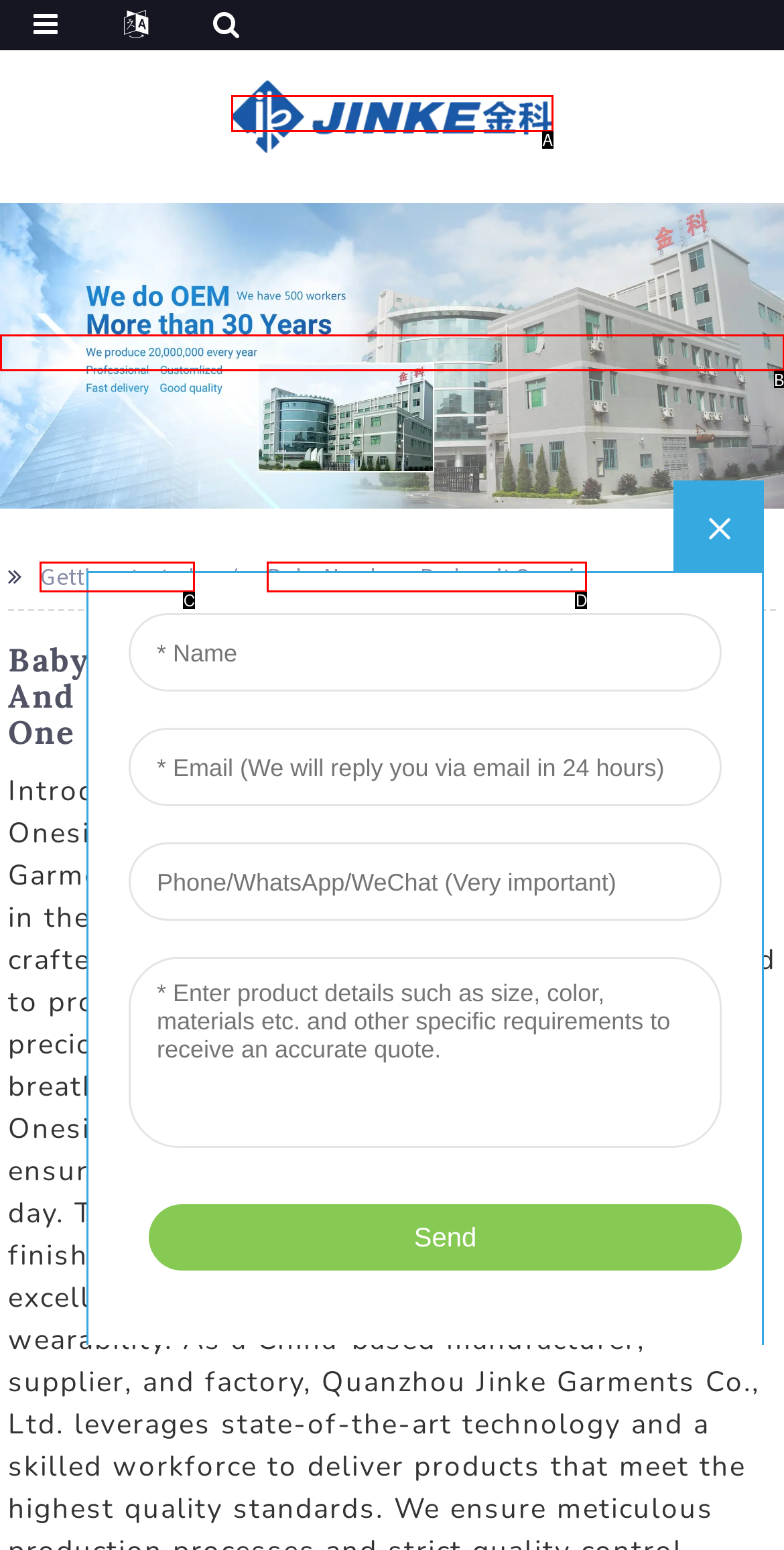Determine the HTML element that best matches this description: alt="logo" from the given choices. Respond with the corresponding letter.

A